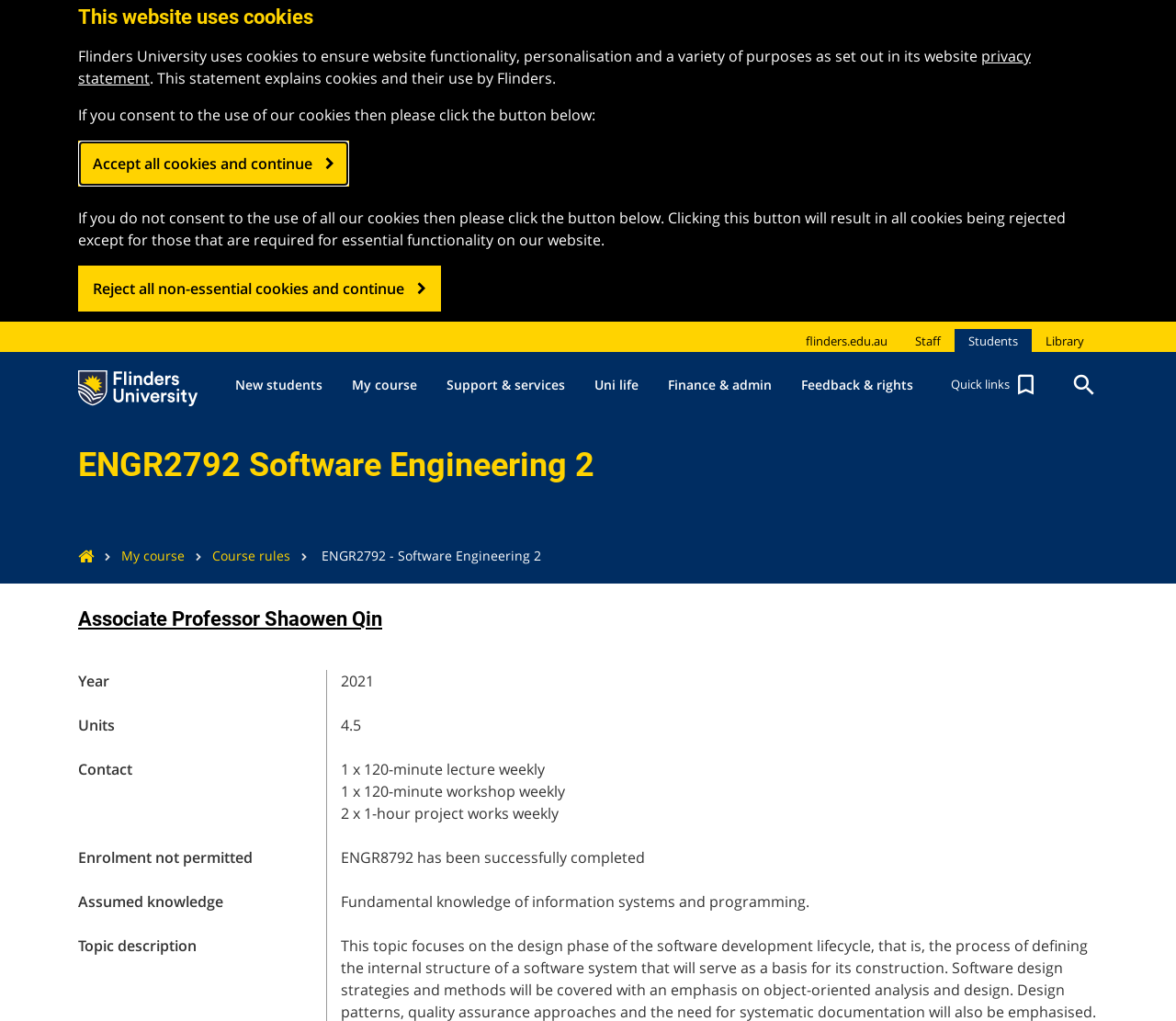Answer this question using a single word or a brief phrase:
What is the prerequisite for this course?

ENGR8792